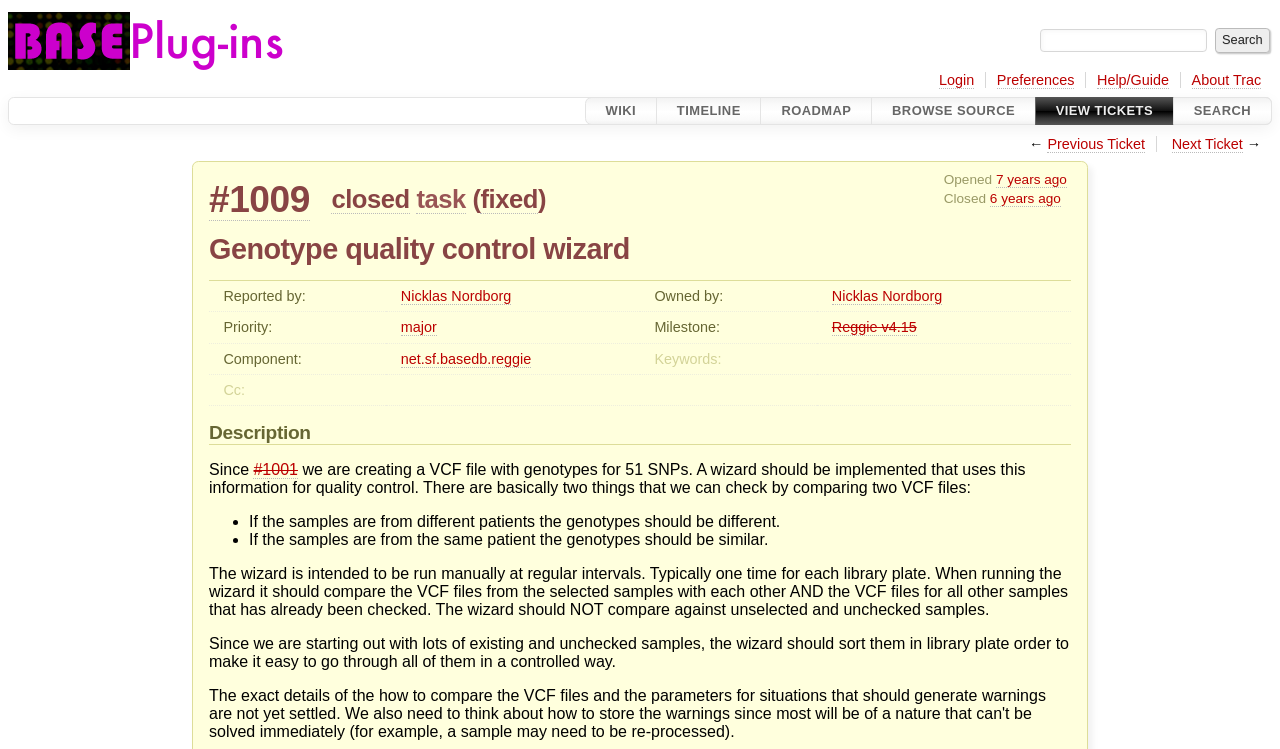Provide the bounding box coordinates of the section that needs to be clicked to accomplish the following instruction: "Click 'Get in touch with us'."

None